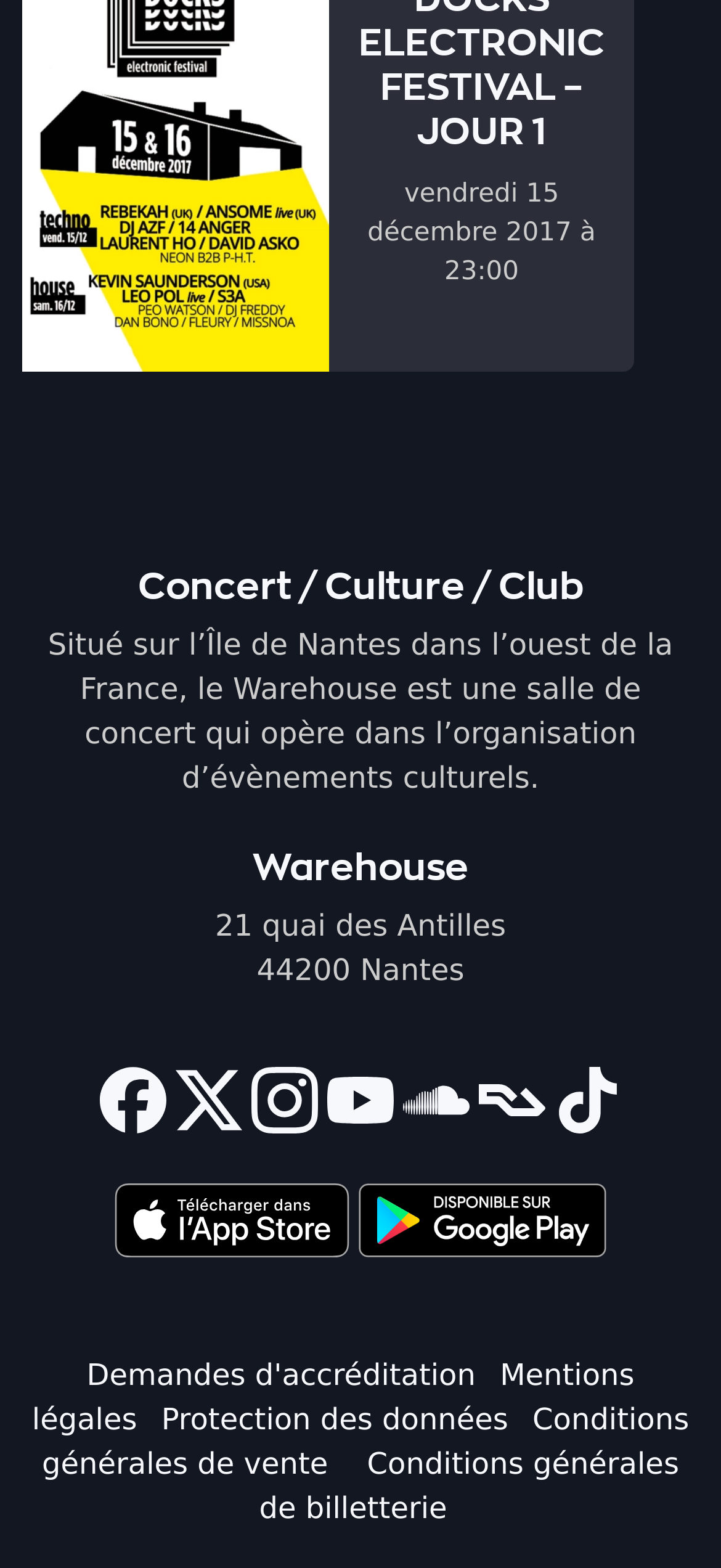Answer this question using a single word or a brief phrase:
What is the address of the Warehouse?

21 quai des Antilles, 44200 Nantes